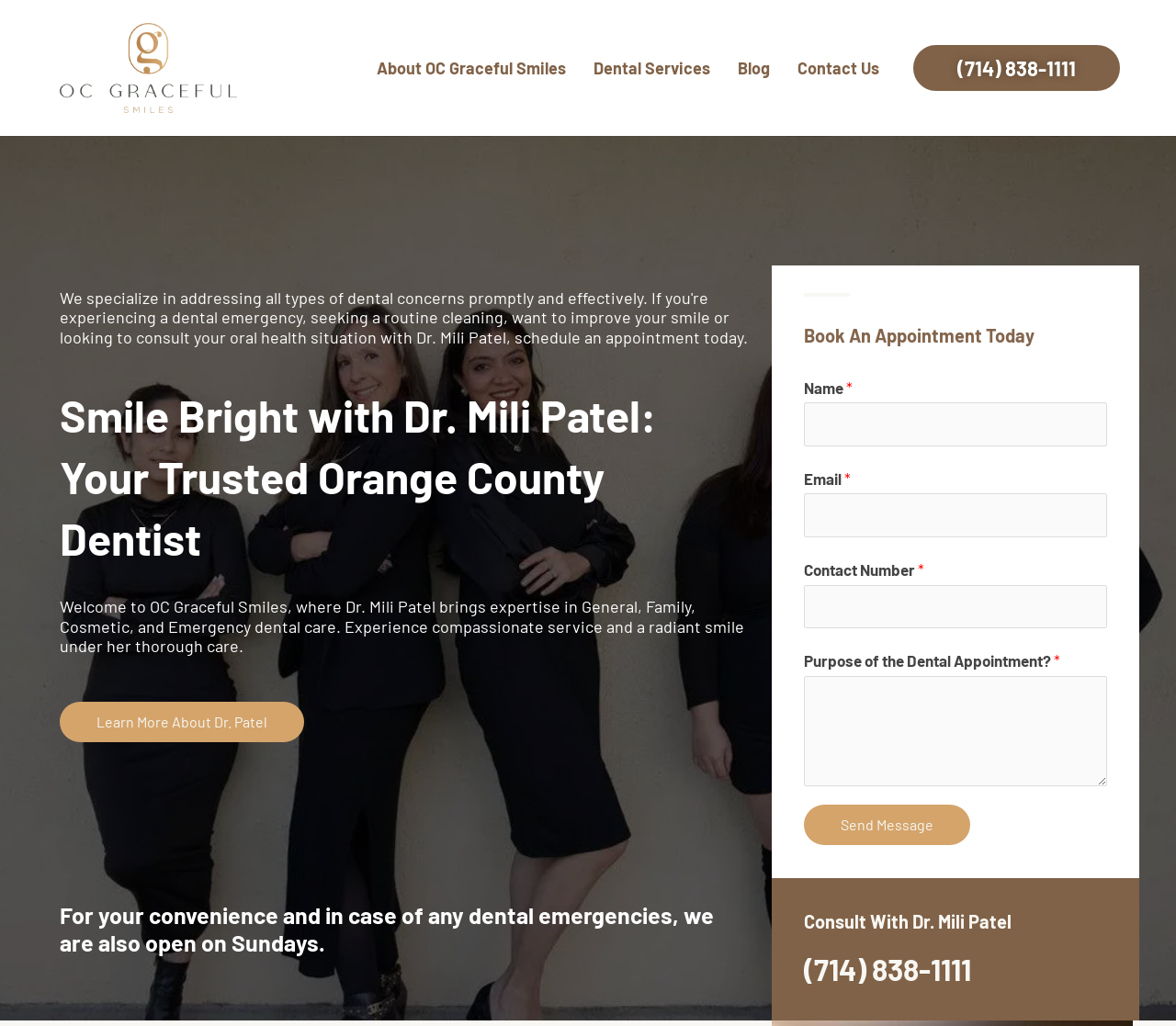What is the purpose of the form on the webpage?
Provide a detailed answer to the question using information from the image.

I found the purpose of the form by looking at the heading 'Book An Appointment Today' and the fields in the form such as 'Name', 'Email', 'Contact Number', and 'Purpose of the Dental Appointment?'.